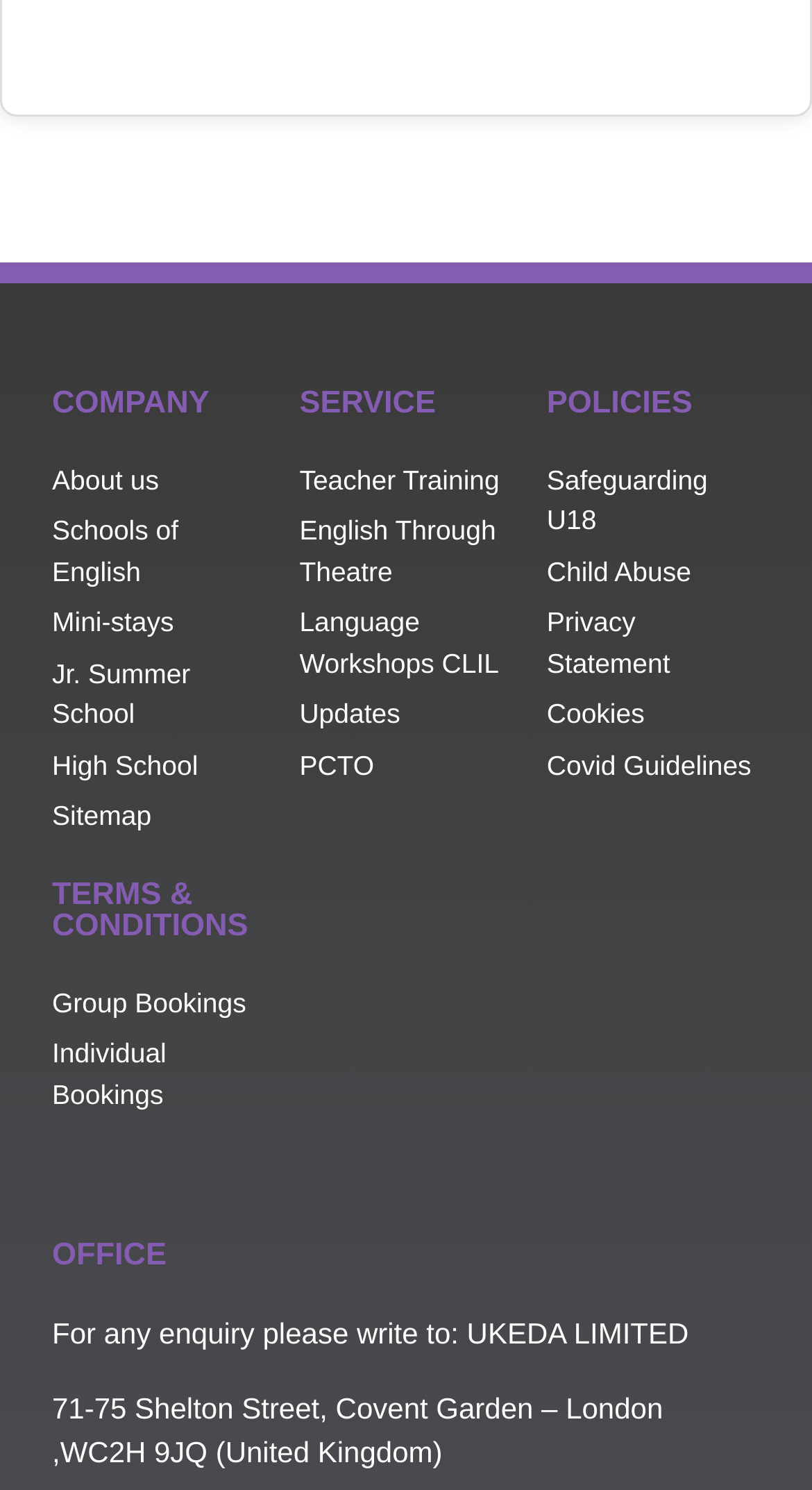How many headings are on this webpage?
Give a single word or phrase as your answer by examining the image.

5